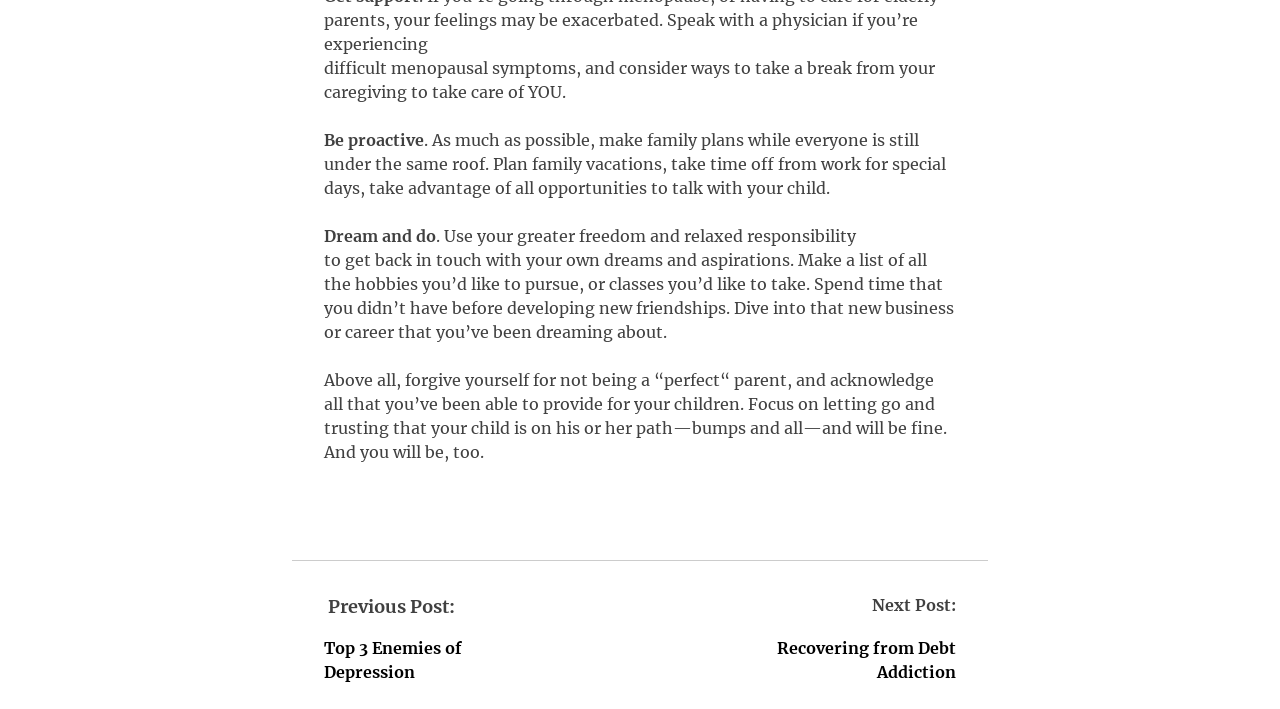Please provide a short answer using a single word or phrase for the question:
What is the purpose of the 'Post navigation' section?

To navigate between posts